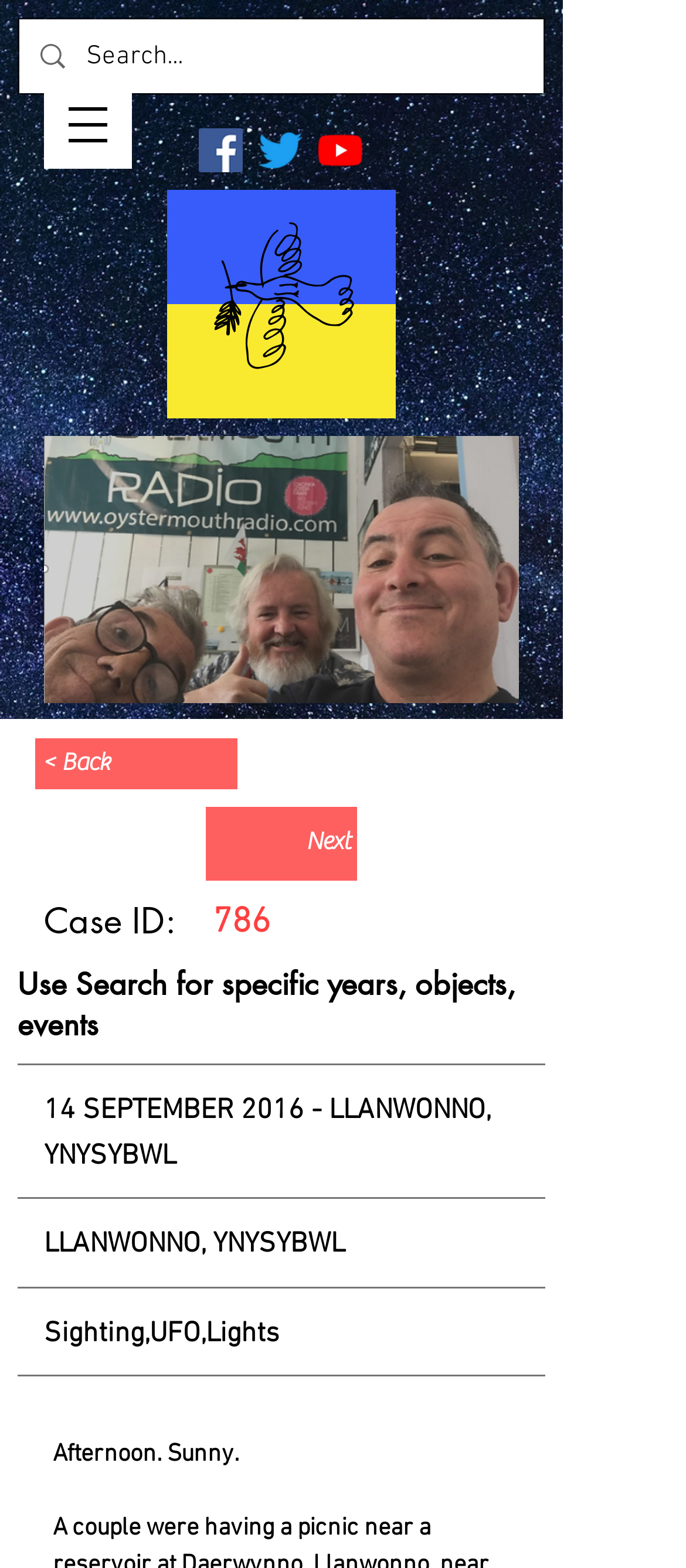Bounding box coordinates are specified in the format (top-left x, top-left y, bottom-right x, bottom-right y). All values are floating point numbers bounded between 0 and 1. Please provide the bounding box coordinate of the region this sentence describes: aria-label="Facebook"

[0.29, 0.082, 0.354, 0.11]